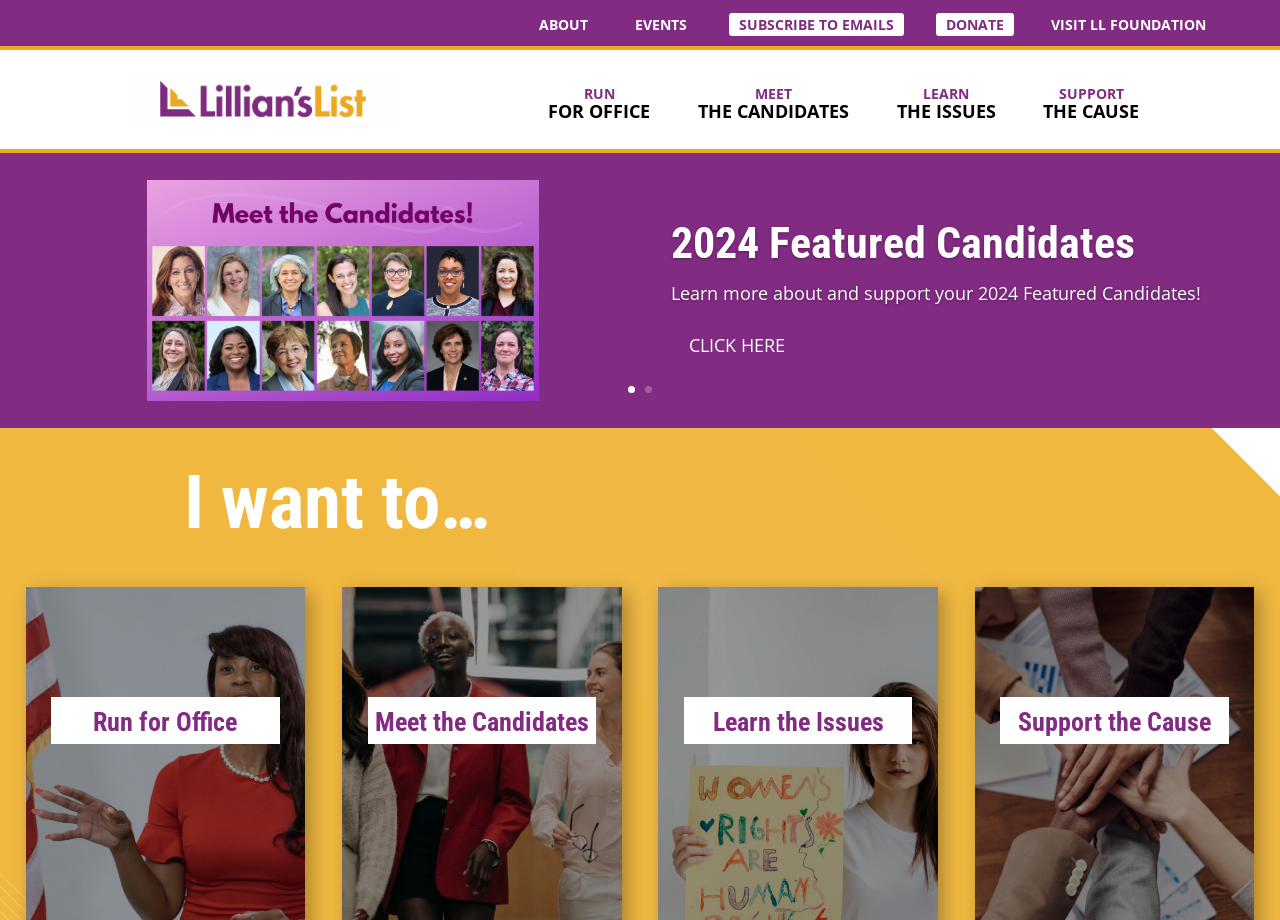Please find the bounding box coordinates of the element that must be clicked to perform the given instruction: "Run for Office". The coordinates should be four float numbers from 0 to 1, i.e., [left, top, right, bottom].

[0.418, 0.068, 0.518, 0.148]